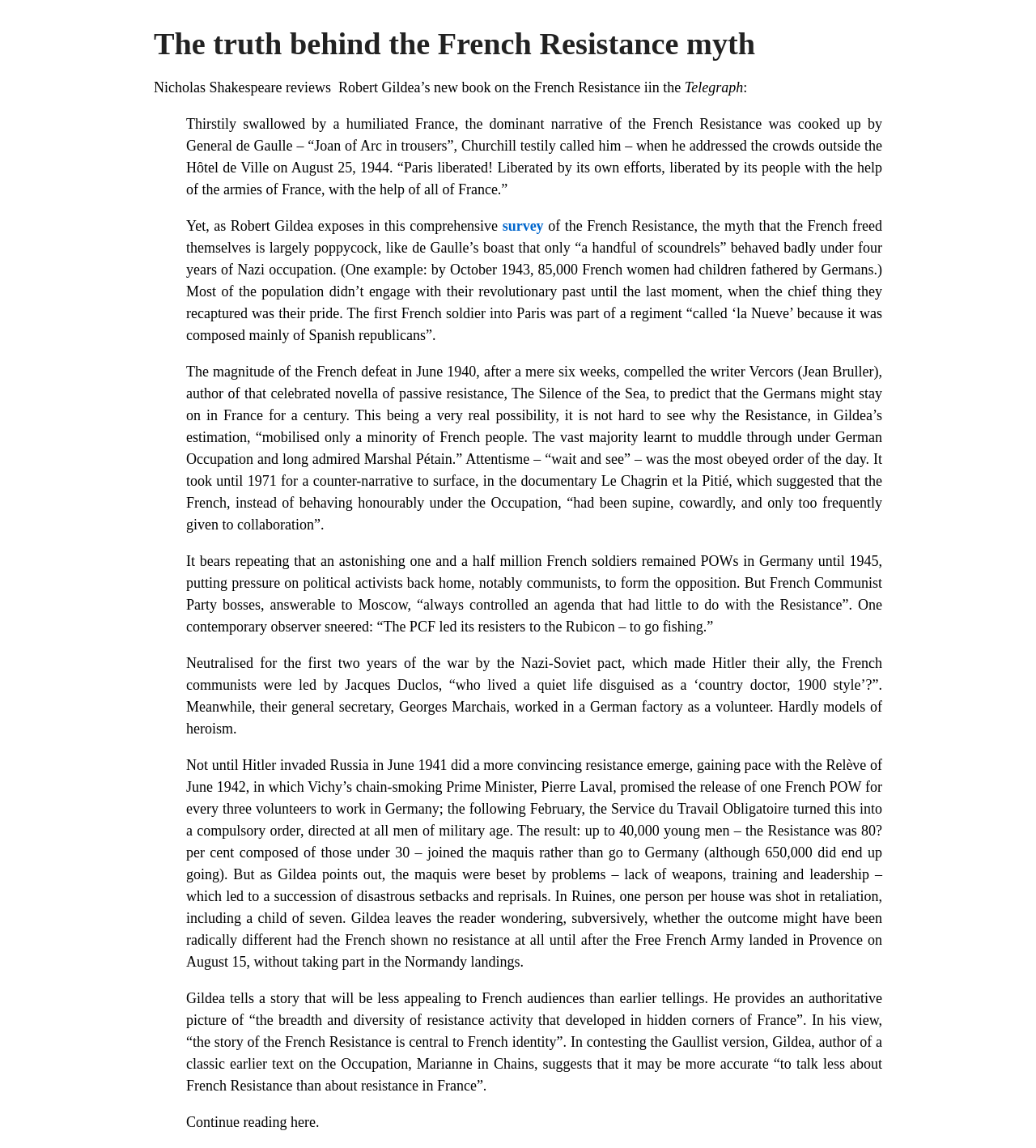Extract the main headline from the webpage and generate its text.

The truth behind the French Resistance myth